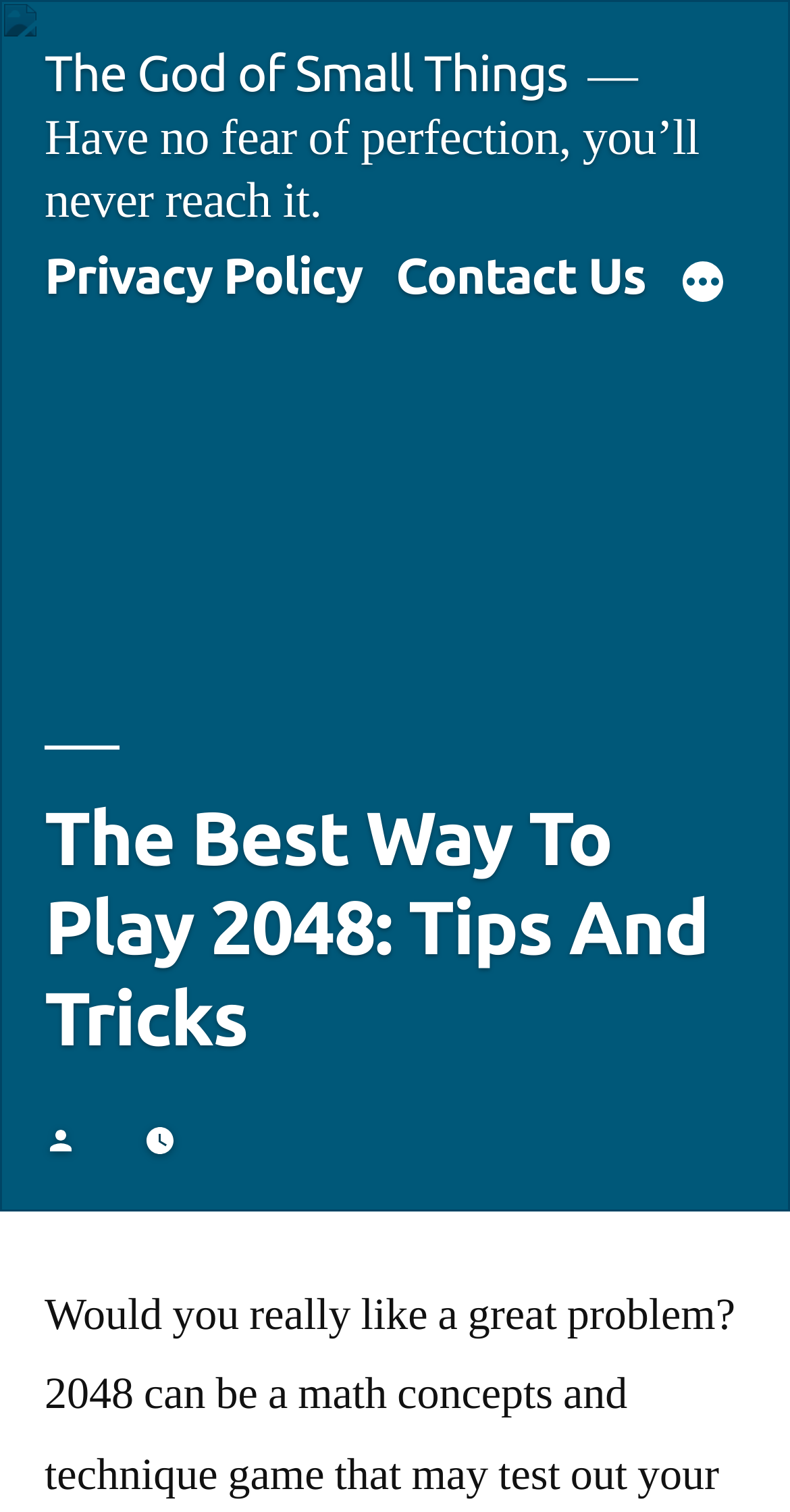Carefully examine the image and provide an in-depth answer to the question: What is the main topic of the webpage?

I inferred the main topic of the webpage by looking at the heading element 'The Best Way To Play 2048: Tips And Tricks' which suggests that the webpage is about providing tips and tricks for playing the game 2048.